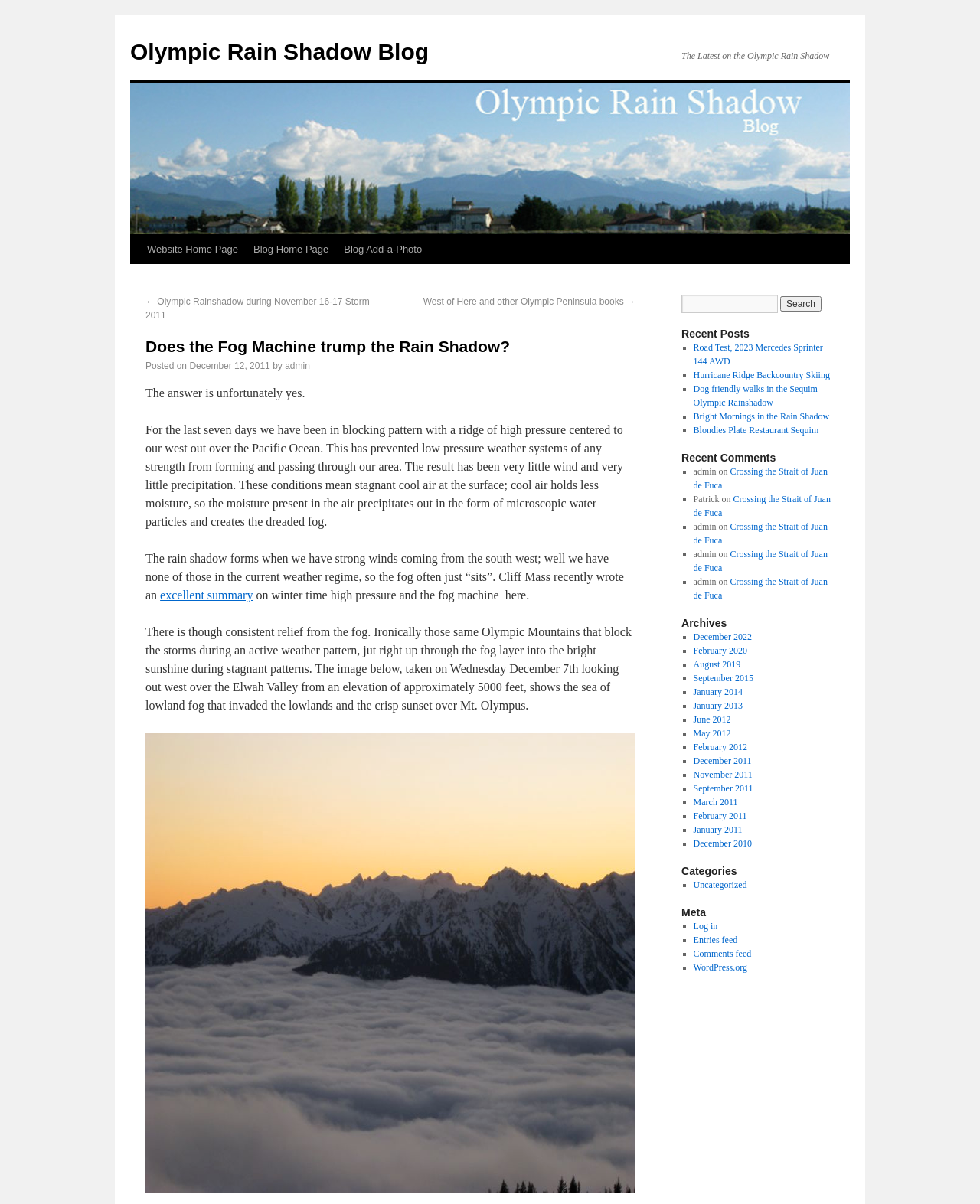Analyze the image and deliver a detailed answer to the question: What is the author of the blog post?

The author of the blog post is 'admin' because the text states 'by admin' below the title of the post.